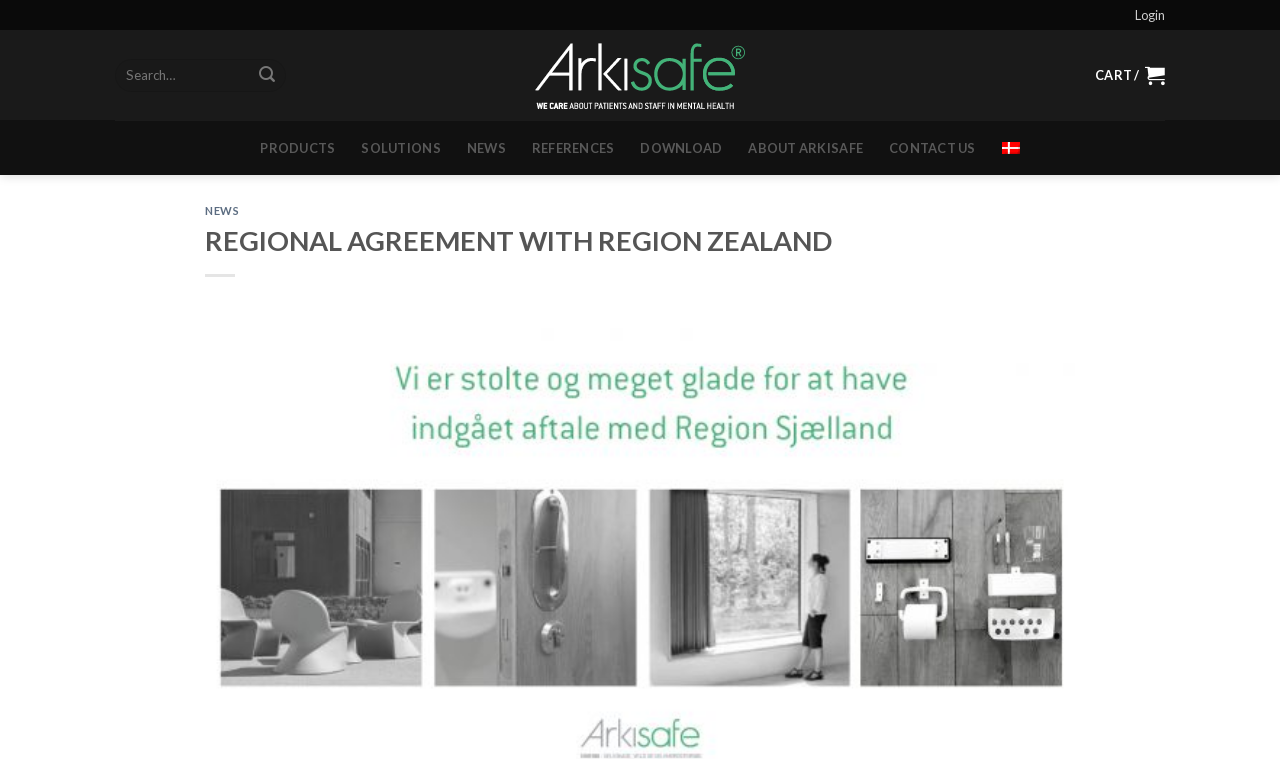Please identify the bounding box coordinates of the clickable region that I should interact with to perform the following instruction: "Click the login button". The coordinates should be expressed as four float numbers between 0 and 1, i.e., [left, top, right, bottom].

[0.887, 0.0, 0.91, 0.04]